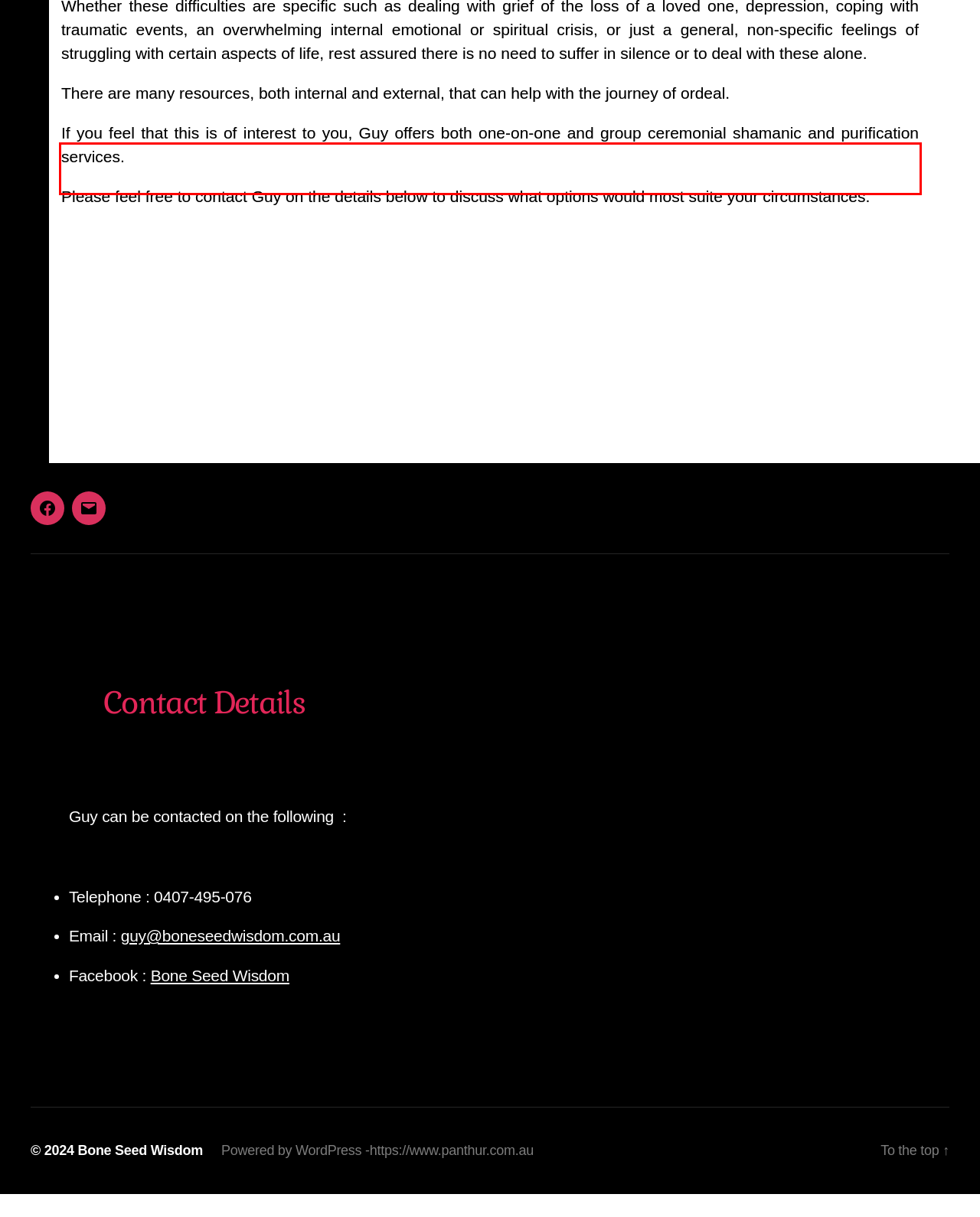With the provided screenshot of a webpage, locate the red bounding box and perform OCR to extract the text content inside it.

If you feel that this is of interest to you, Guy offers both one-on-one and group ceremonial shamanic and purification services.